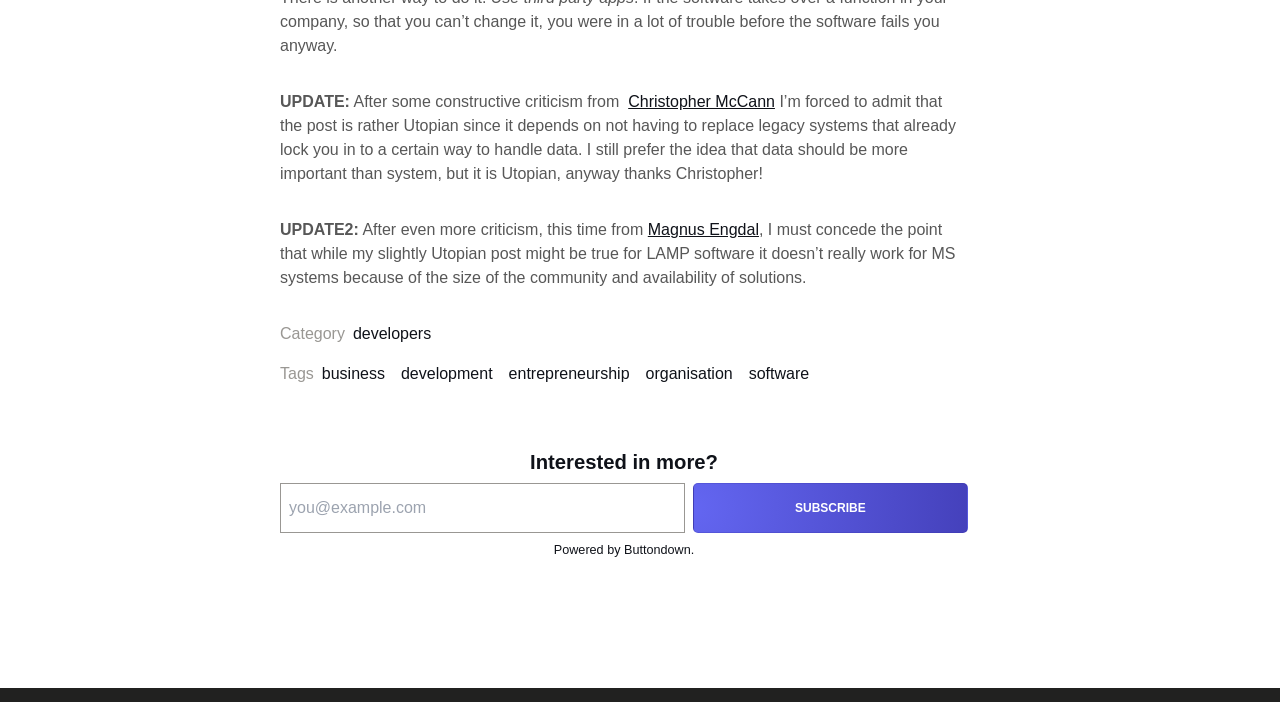Examine the screenshot and answer the question in as much detail as possible: What is the purpose of the textbox?

The textbox is accompanied by a 'SUBSCRIBE' button, suggesting that it is used to input an email address for subscription purposes.